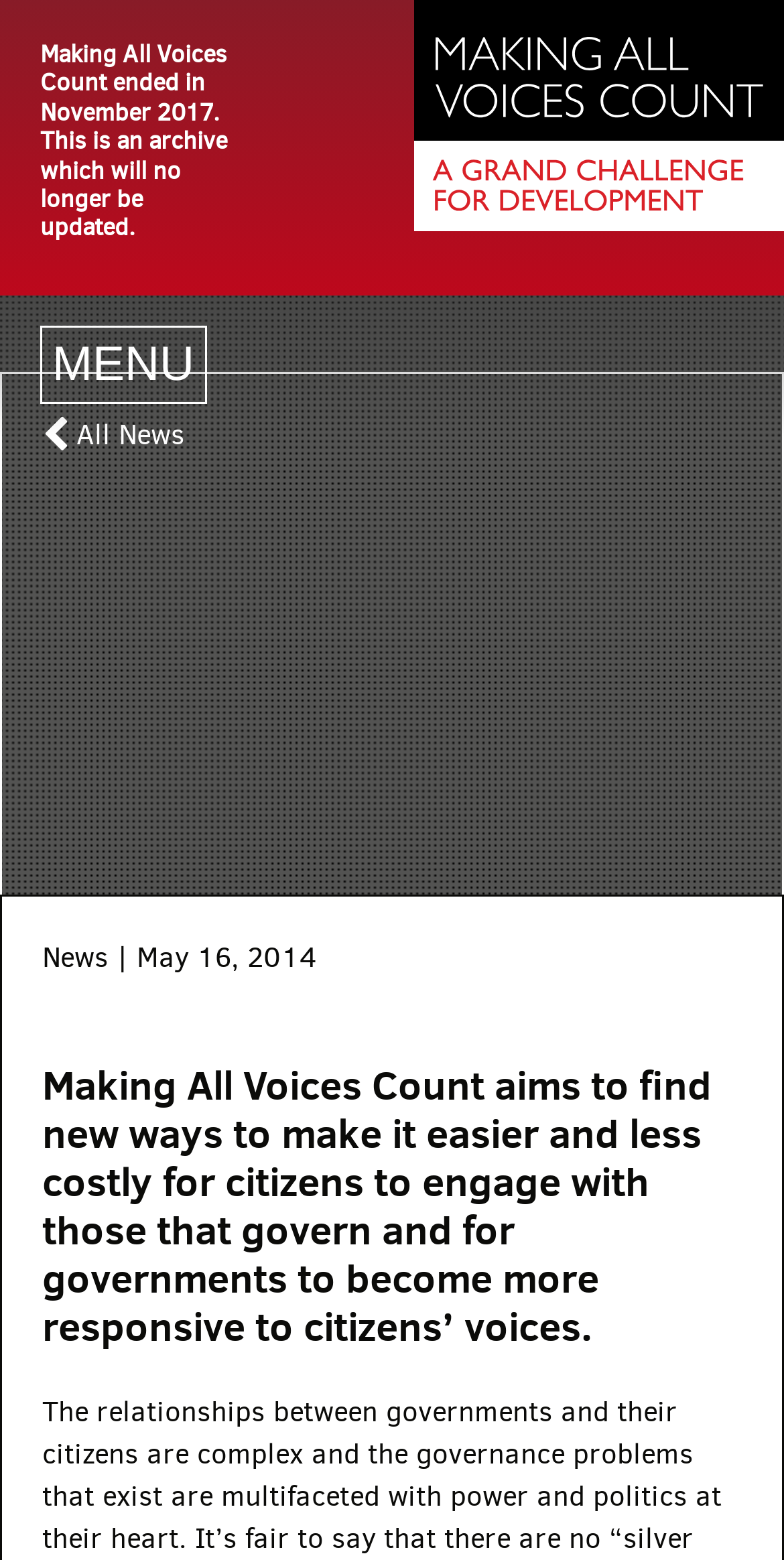Provide the bounding box coordinates of the HTML element described by the text: "All News". The coordinates should be in the format [left, top, right, bottom] with values between 0 and 1.

[0.054, 0.265, 0.236, 0.293]